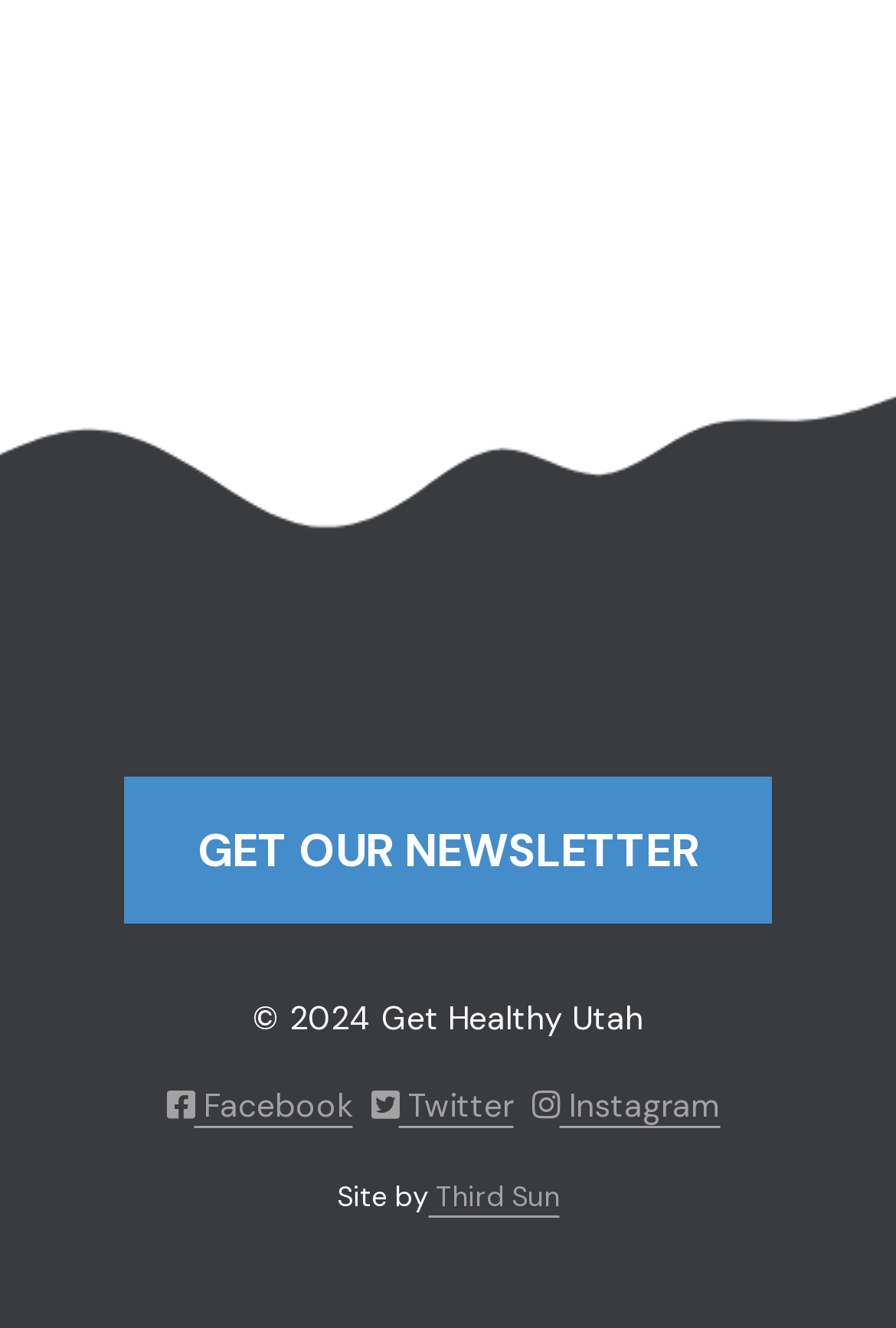What is the copyright year of Get Healthy Utah?
Examine the screenshot and reply with a single word or phrase.

2024